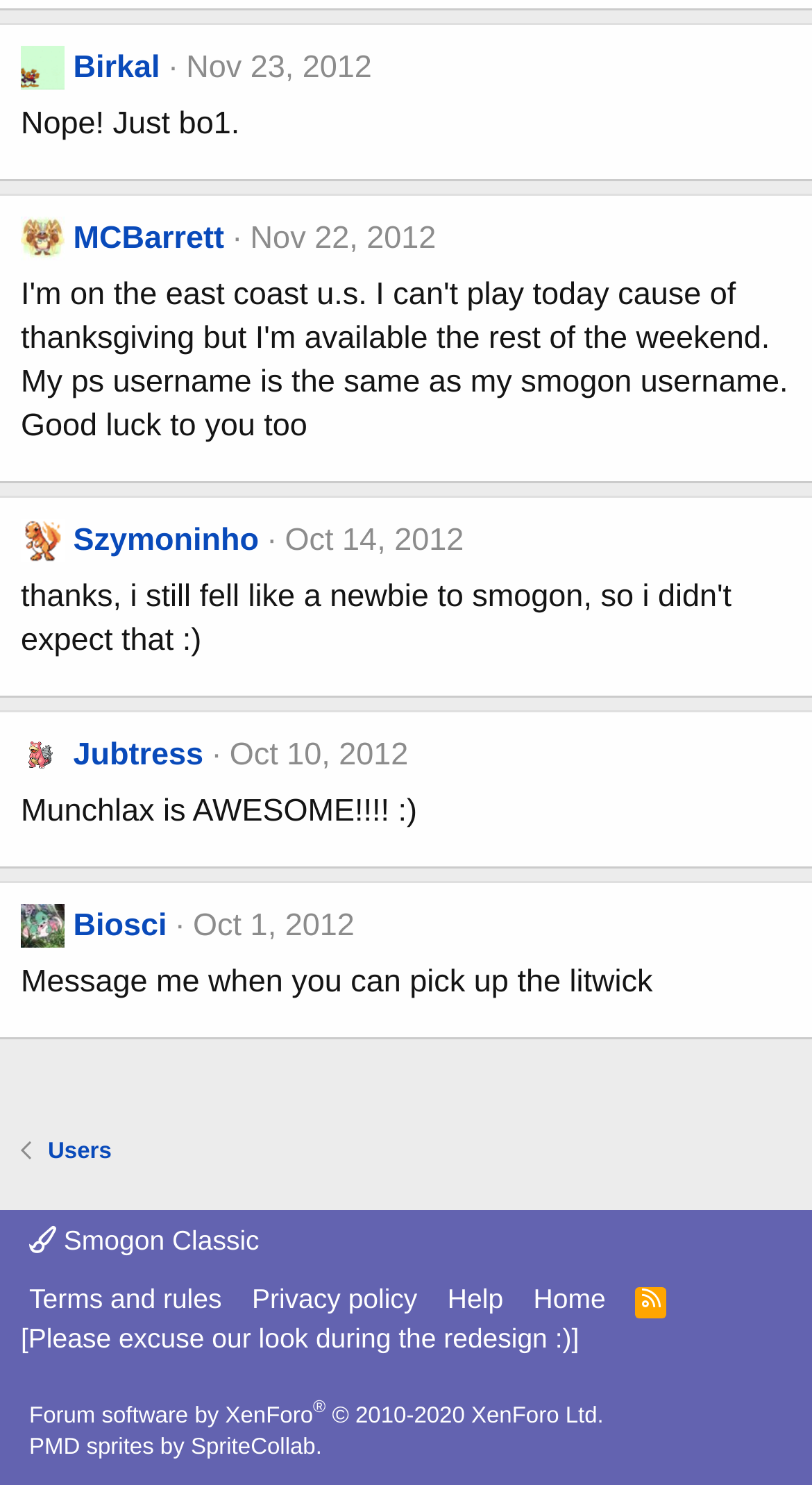Identify the bounding box coordinates of the clickable region necessary to fulfill the following instruction: "Learn about resources". The bounding box coordinates should be four float numbers between 0 and 1, i.e., [left, top, right, bottom].

None